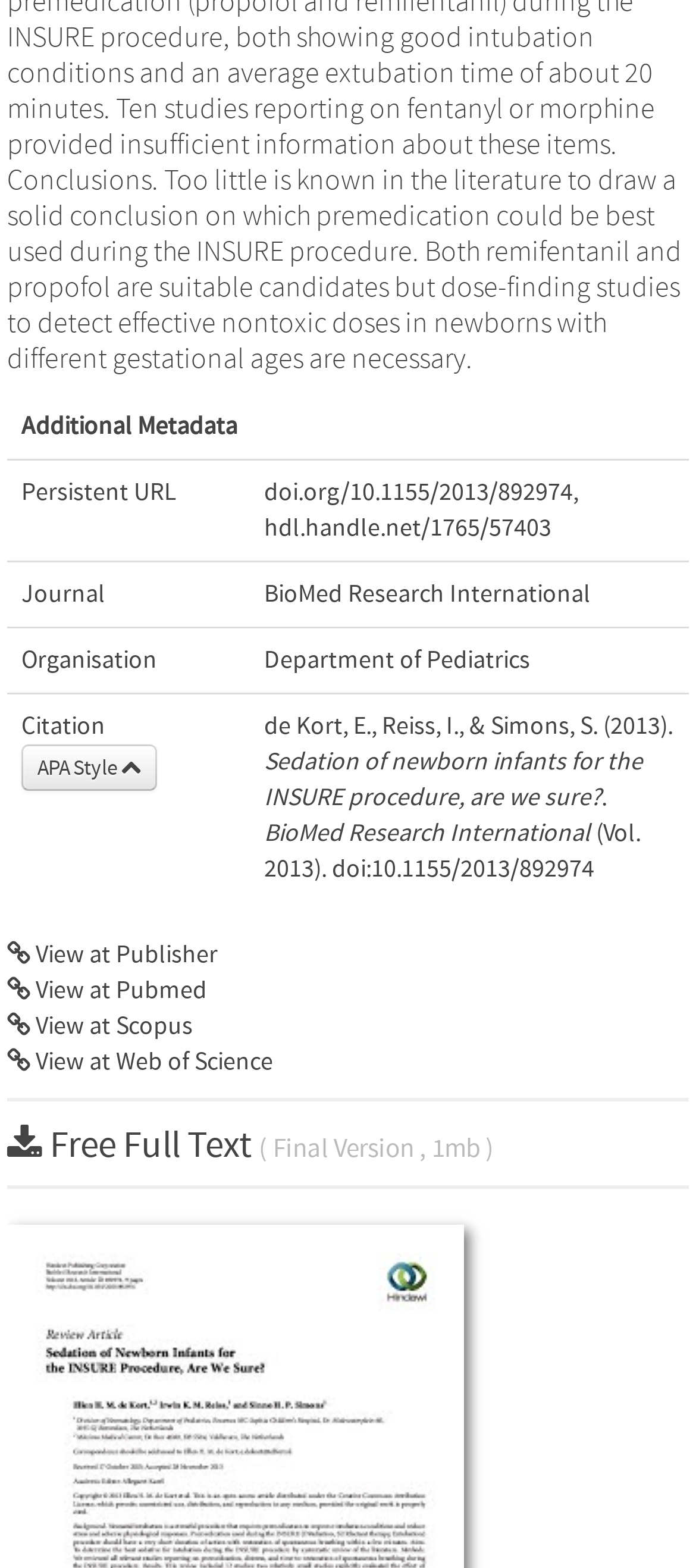Please determine the bounding box coordinates for the UI element described as: "APA Style".

[0.031, 0.475, 0.226, 0.505]